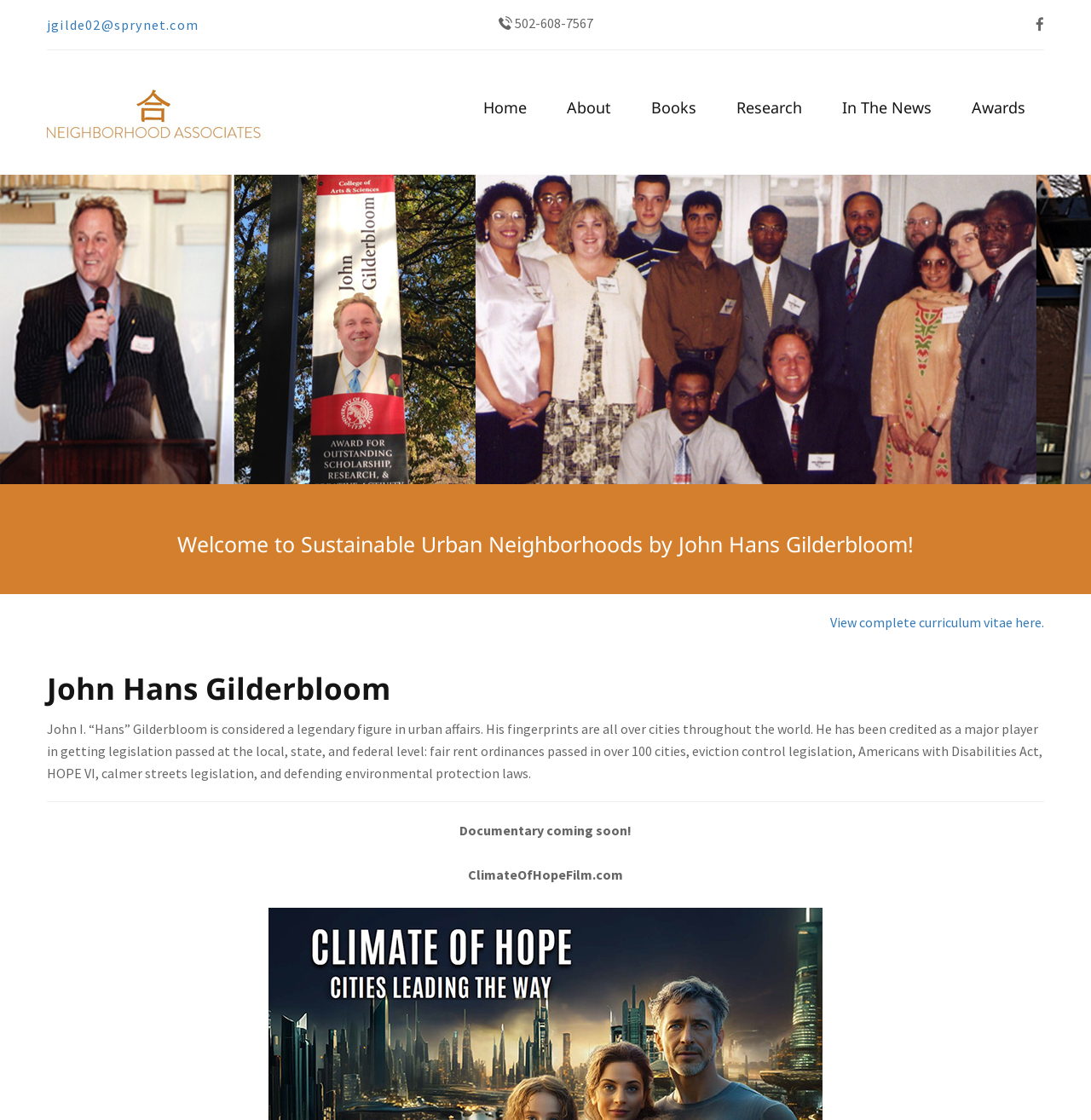Please predict the bounding box coordinates of the element's region where a click is necessary to complete the following instruction: "Contact the author via email". The coordinates should be represented by four float numbers between 0 and 1, i.e., [left, top, right, bottom].

[0.043, 0.012, 0.182, 0.032]